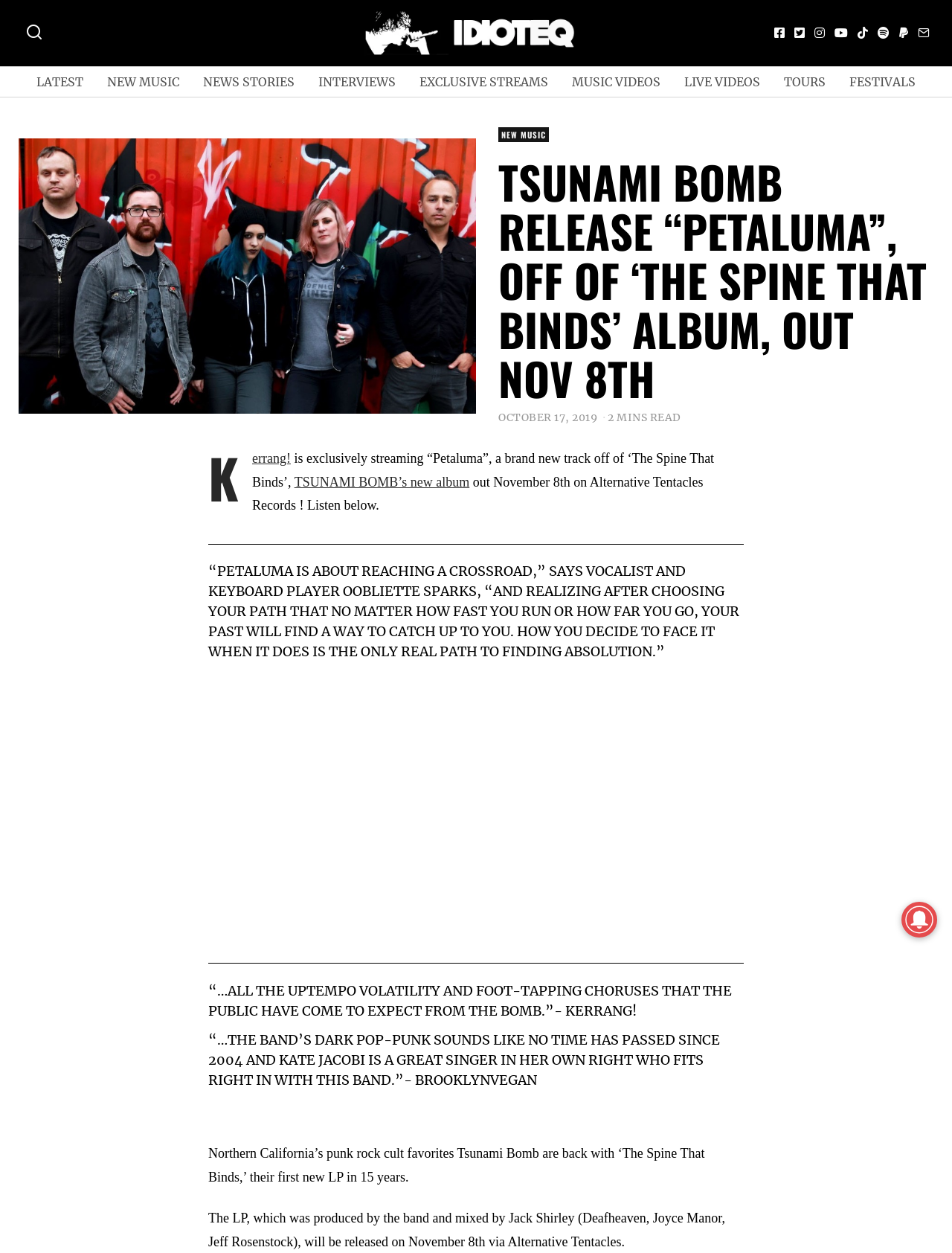Provide the bounding box coordinates of the area you need to click to execute the following instruction: "Click the 'NEW MUSIC' link".

[0.102, 0.053, 0.199, 0.077]